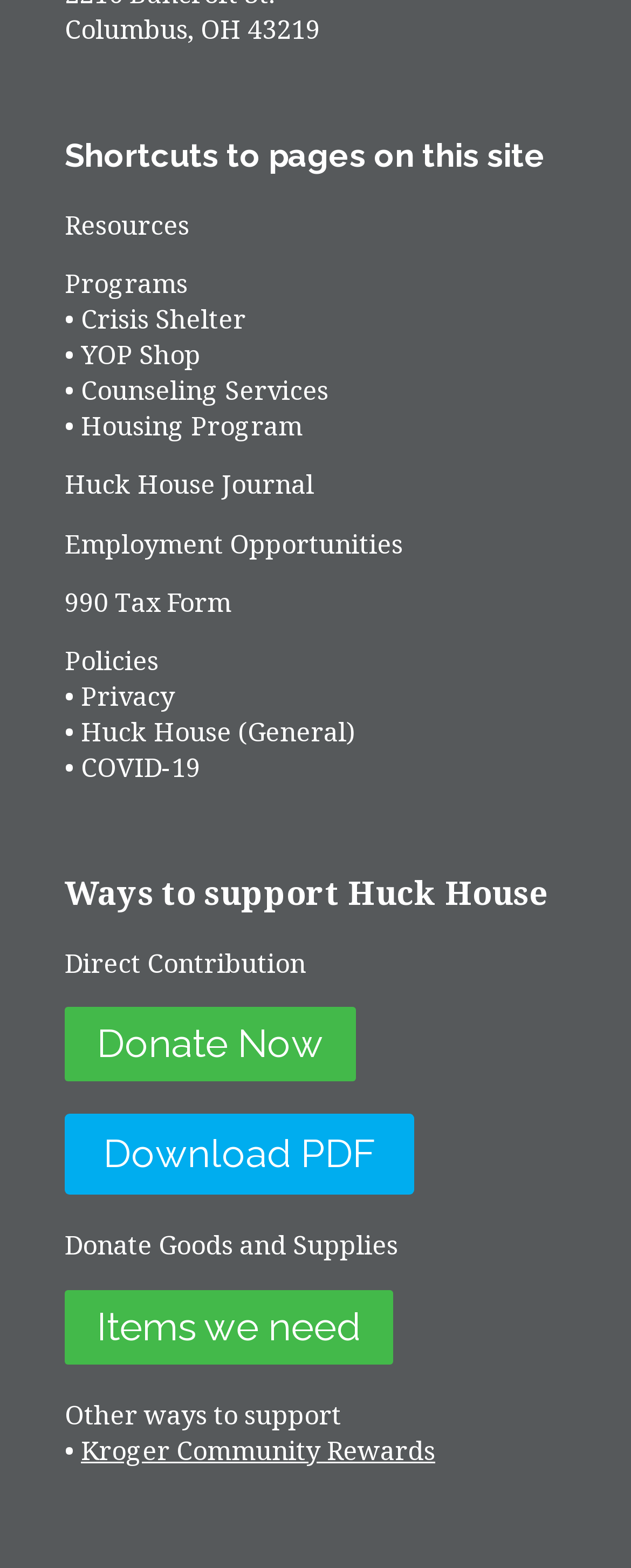Identify the bounding box coordinates of the element that should be clicked to fulfill this task: "Explore ways to support Huck House". The coordinates should be provided as four float numbers between 0 and 1, i.e., [left, top, right, bottom].

[0.103, 0.555, 0.869, 0.583]